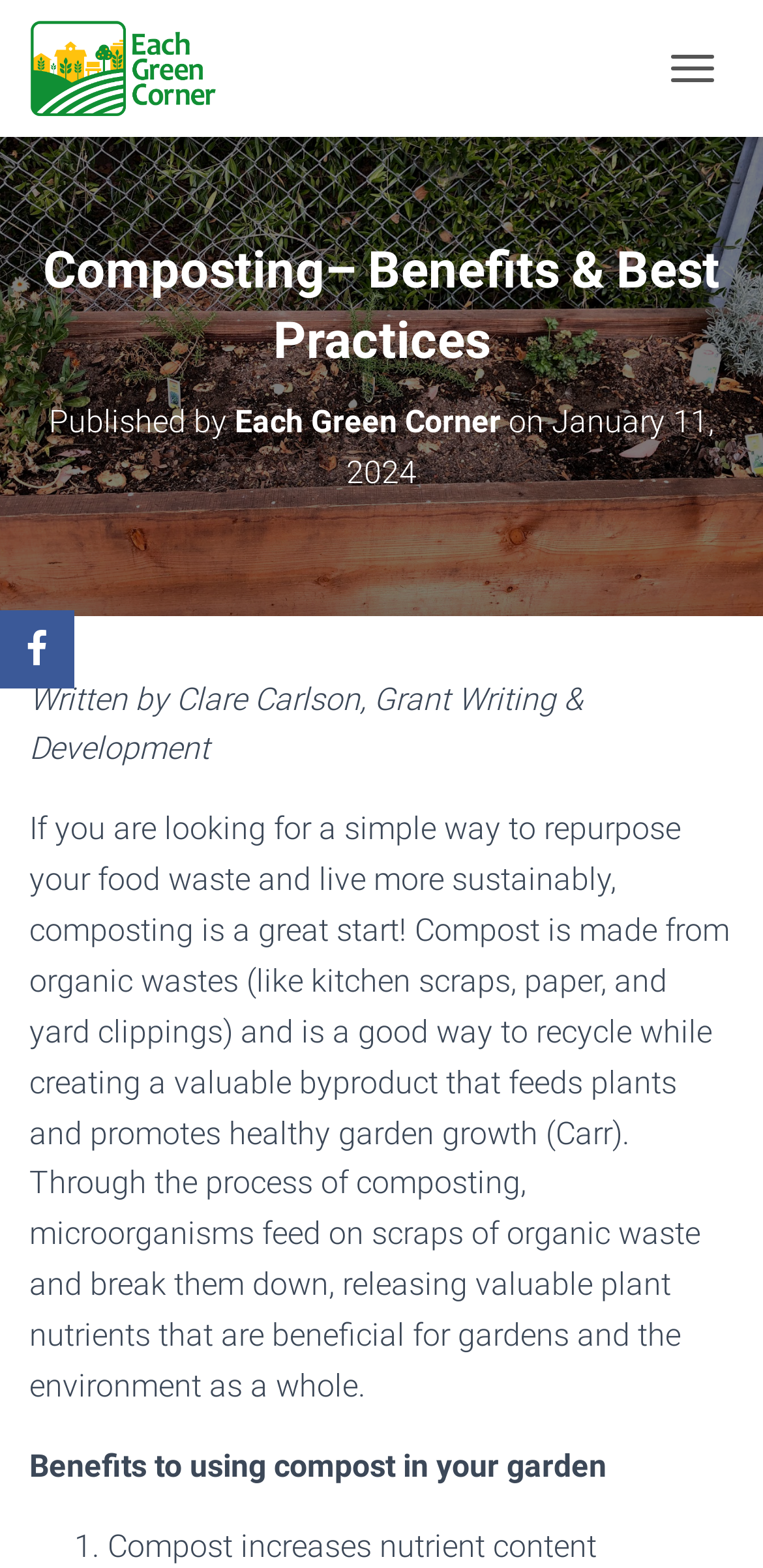Elaborate on the different components and information displayed on the webpage.

The webpage is about composting, with a focus on its benefits and best practices. At the top left corner, there is a link to "Each Green Corner" accompanied by an image with the same name. On the top right corner, there is a button labeled "TOGGLE NAVIGATION". 

Below the top section, there is a heading that reads "Composting– Benefits & Best Practices". Underneath this heading, there is another heading that indicates the article was published by Each Green Corner on January 11, 2024. To the right of the publication information, there is a link to Each Green Corner again, along with a timestamp.

Further down, there is a section of text that describes composting as a way to repurpose food waste and live sustainably. This section explains that compost is made from organic wastes and is a valuable byproduct that feeds plants and promotes healthy garden growth. 

Below this descriptive text, there is a section titled "Benefits to using compost in your garden". This section is followed by a list of benefits, with the first item being "Compost increases nutrient content". 

At the bottom left corner, there is a link to Facebook.